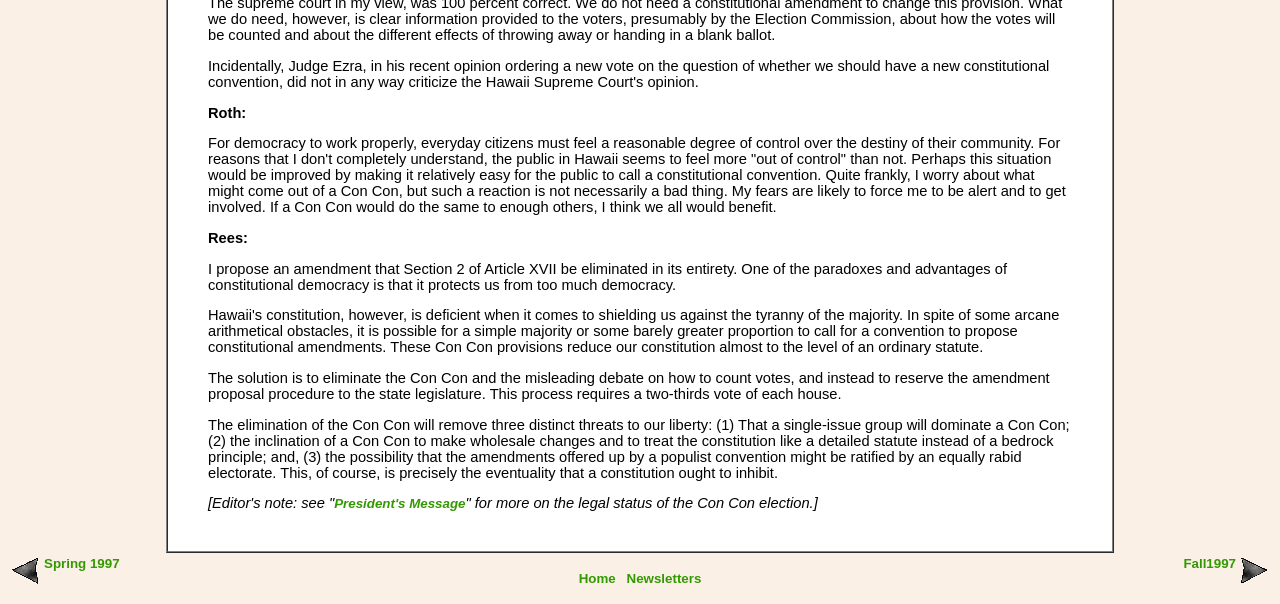Determine the bounding box for the HTML element described here: "Fall1997". The coordinates should be given as [left, top, right, bottom] with each number being a float between 0 and 1.

[0.925, 0.921, 0.966, 0.946]